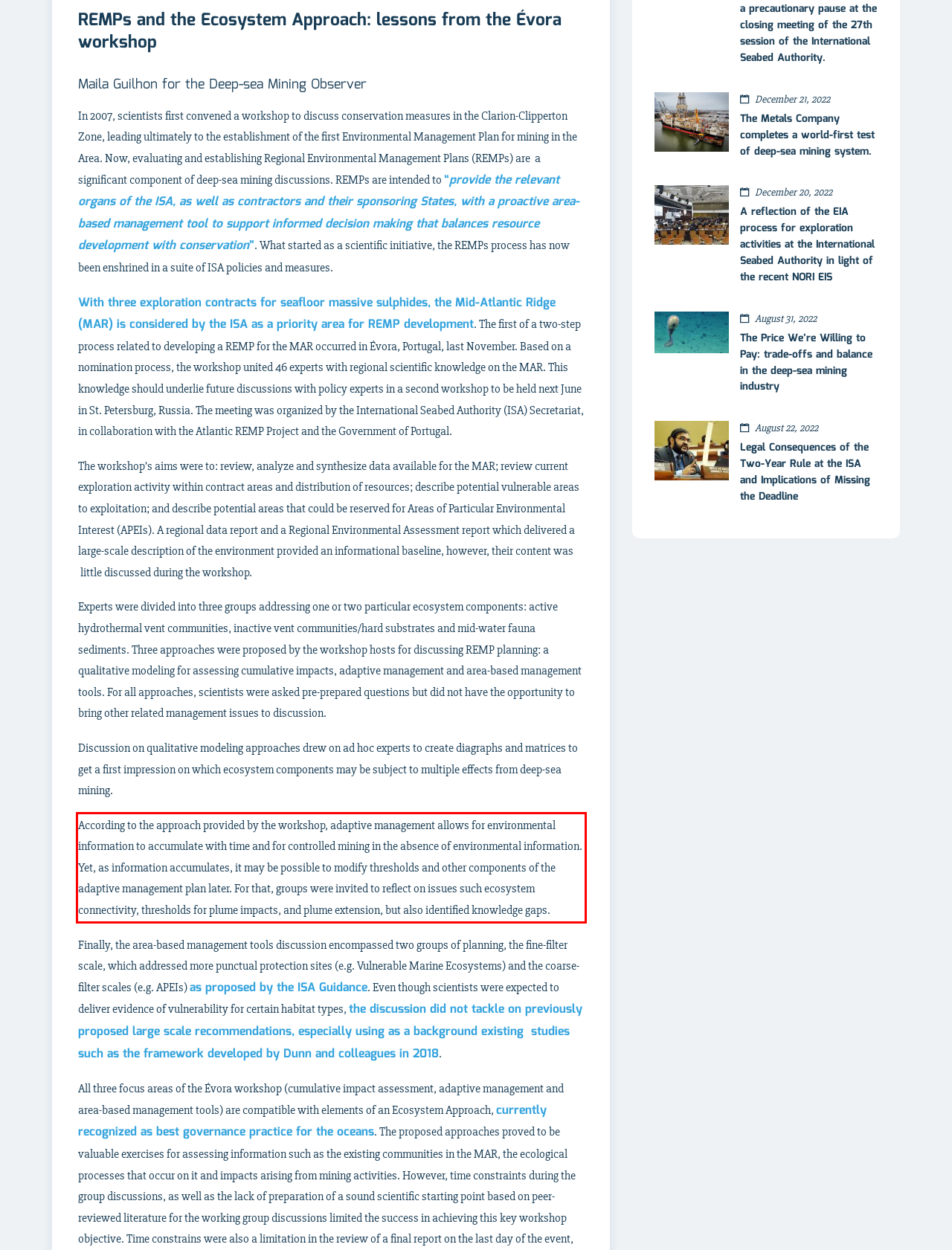Please identify and extract the text from the UI element that is surrounded by a red bounding box in the provided webpage screenshot.

According to the approach provided by the workshop, adaptive management allows for environmental information to accumulate with time and for controlled mining in the absence of environmental information. Yet, as information accumulates, it may be possible to modify thresholds and other components of the adaptive management plan later. For that, groups were invited to reflect on issues such ecosystem connectivity, thresholds for plume impacts, and plume extension, but also identified knowledge gaps.